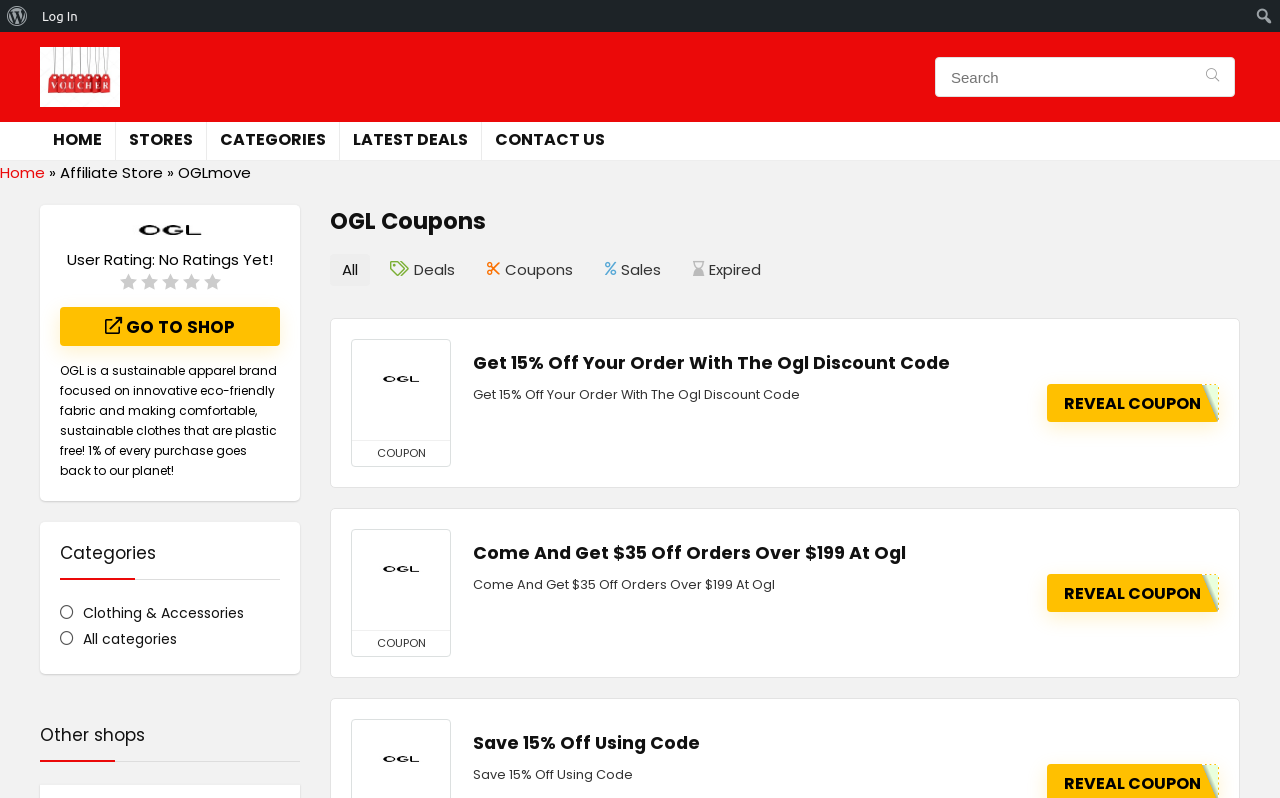What is the name of the sustainable apparel brand?
Please interpret the details in the image and answer the question thoroughly.

I found the answer by looking at the breadcrumbs navigation section, where it says 'Affiliate Store > OGLmove'. Then, I looked at the image with the description 'OGLmove' and the text 'OGL is a sustainable apparel brand...'. This suggests that OGL is the name of the sustainable apparel brand.